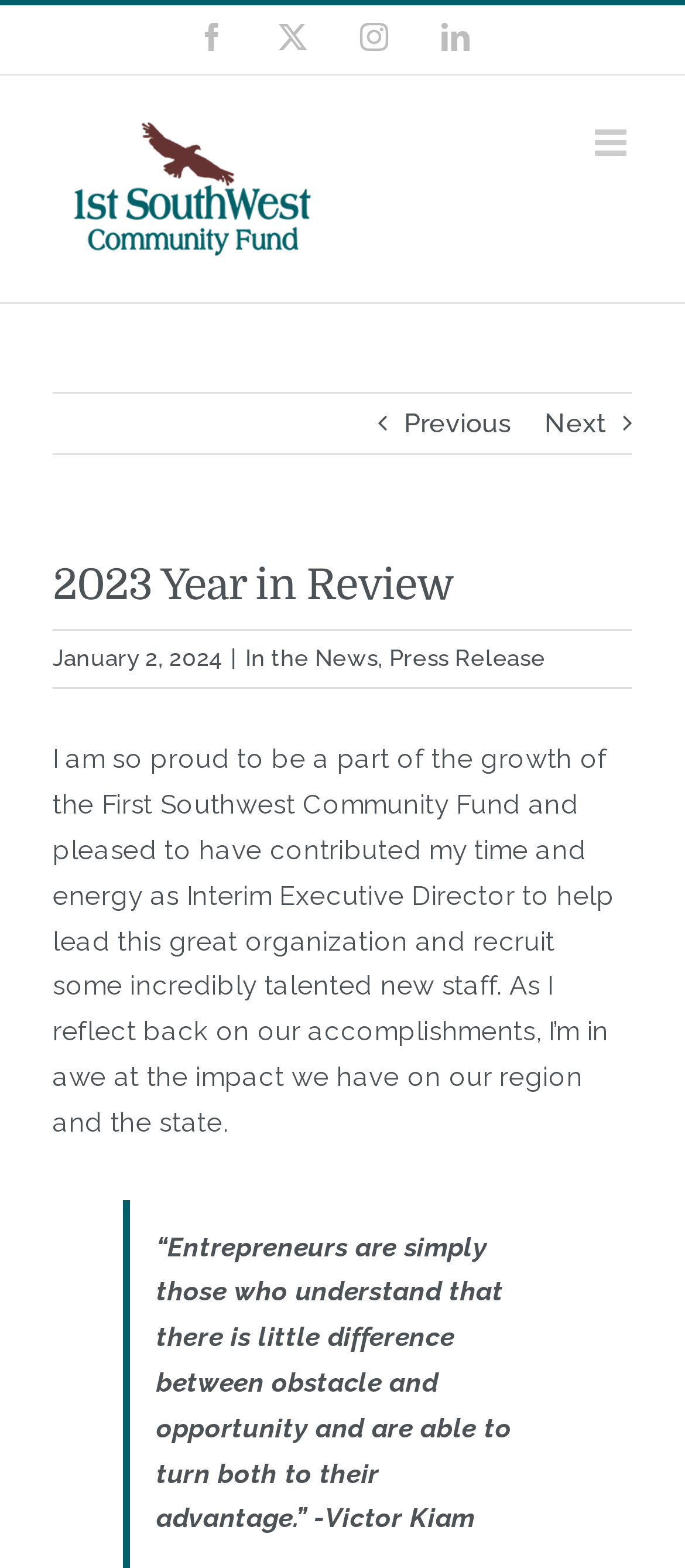What are the social media platforms linked in the webpage?
Could you please answer the question thoroughly and with as much detail as possible?

The social media platforms can be found in the link elements at the top right corner of the webpage, which are ' Facebook', ' Instagram', and ' LinkedIn'.